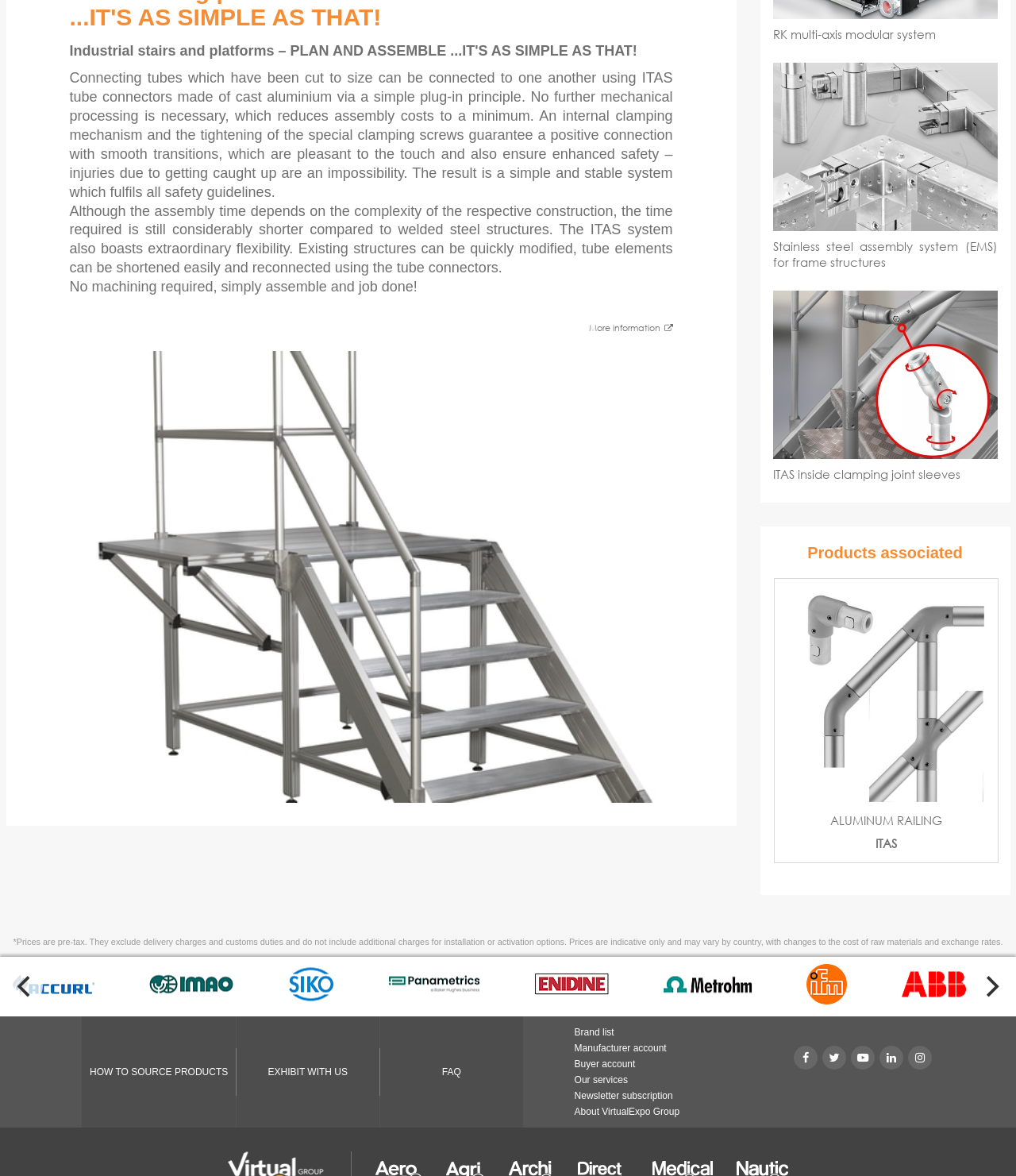Specify the bounding box coordinates of the area to click in order to follow the given instruction: "Click on the 'RK multi-axis modular system' link."

[0.761, 0.023, 0.921, 0.035]